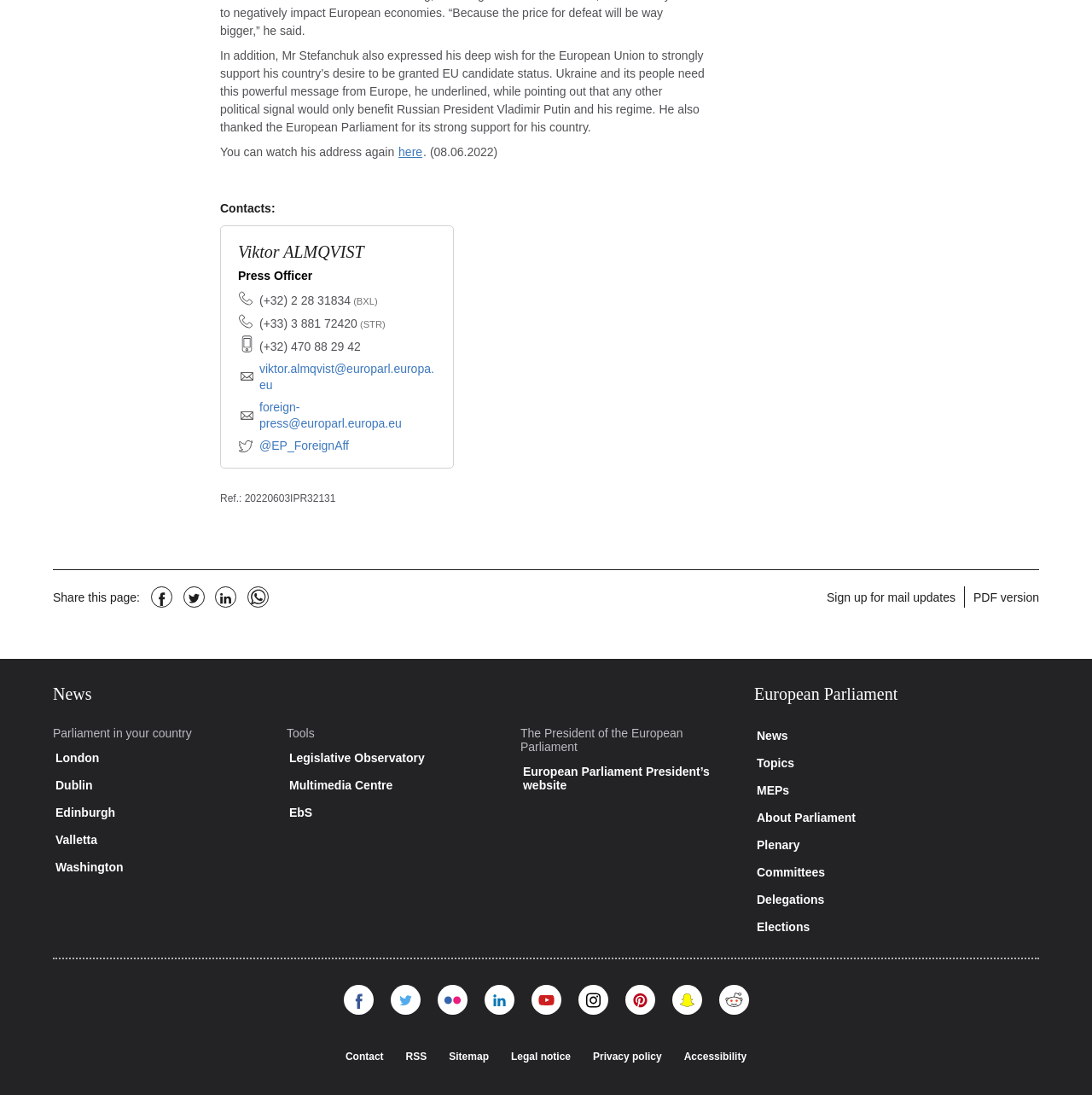Can you specify the bounding box coordinates for the region that should be clicked to fulfill this instruction: "Watch the address again".

[0.202, 0.132, 0.364, 0.145]